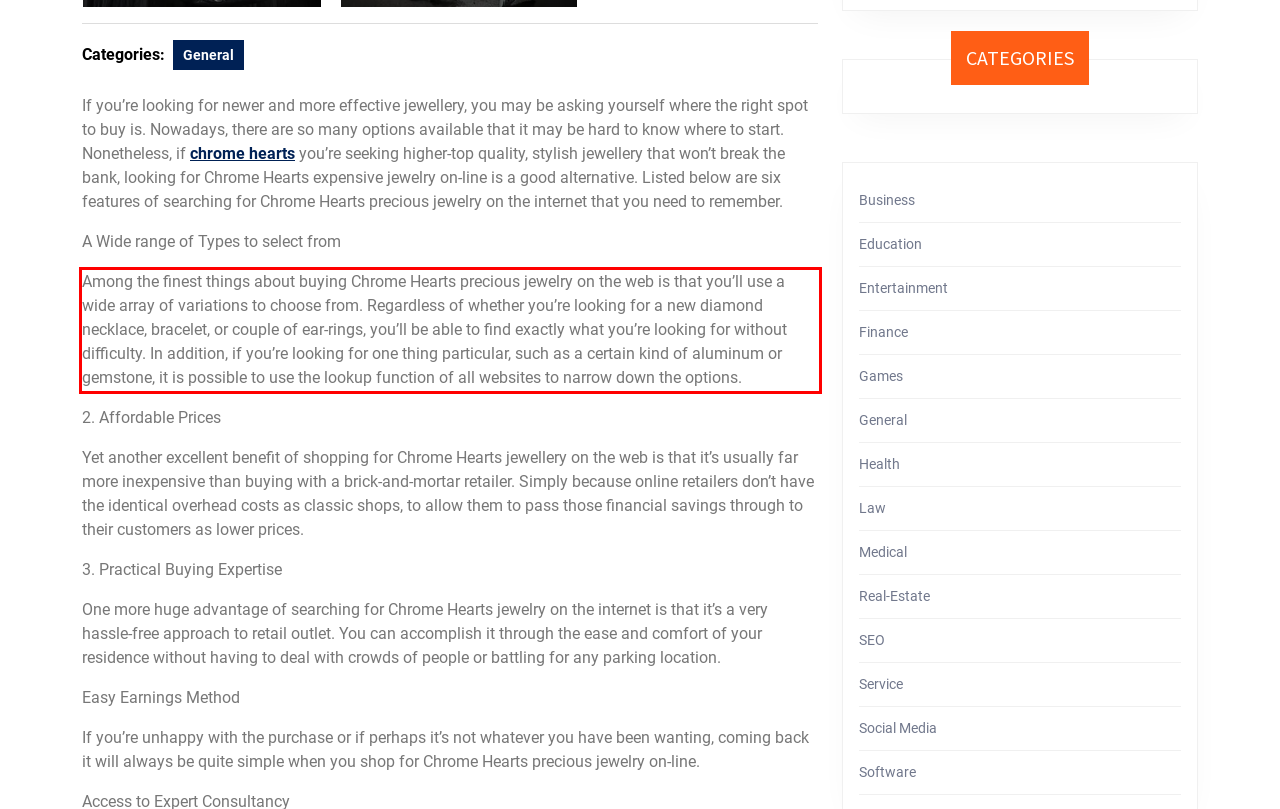Given a screenshot of a webpage, locate the red bounding box and extract the text it encloses.

Among the finest things about buying Chrome Hearts precious jewelry on the web is that you’ll use a wide array of variations to choose from. Regardless of whether you’re looking for a new diamond necklace, bracelet, or couple of ear-rings, you’ll be able to find exactly what you’re looking for without difficulty. In addition, if you’re looking for one thing particular, such as a certain kind of aluminum or gemstone, it is possible to use the lookup function of all websites to narrow down the options.